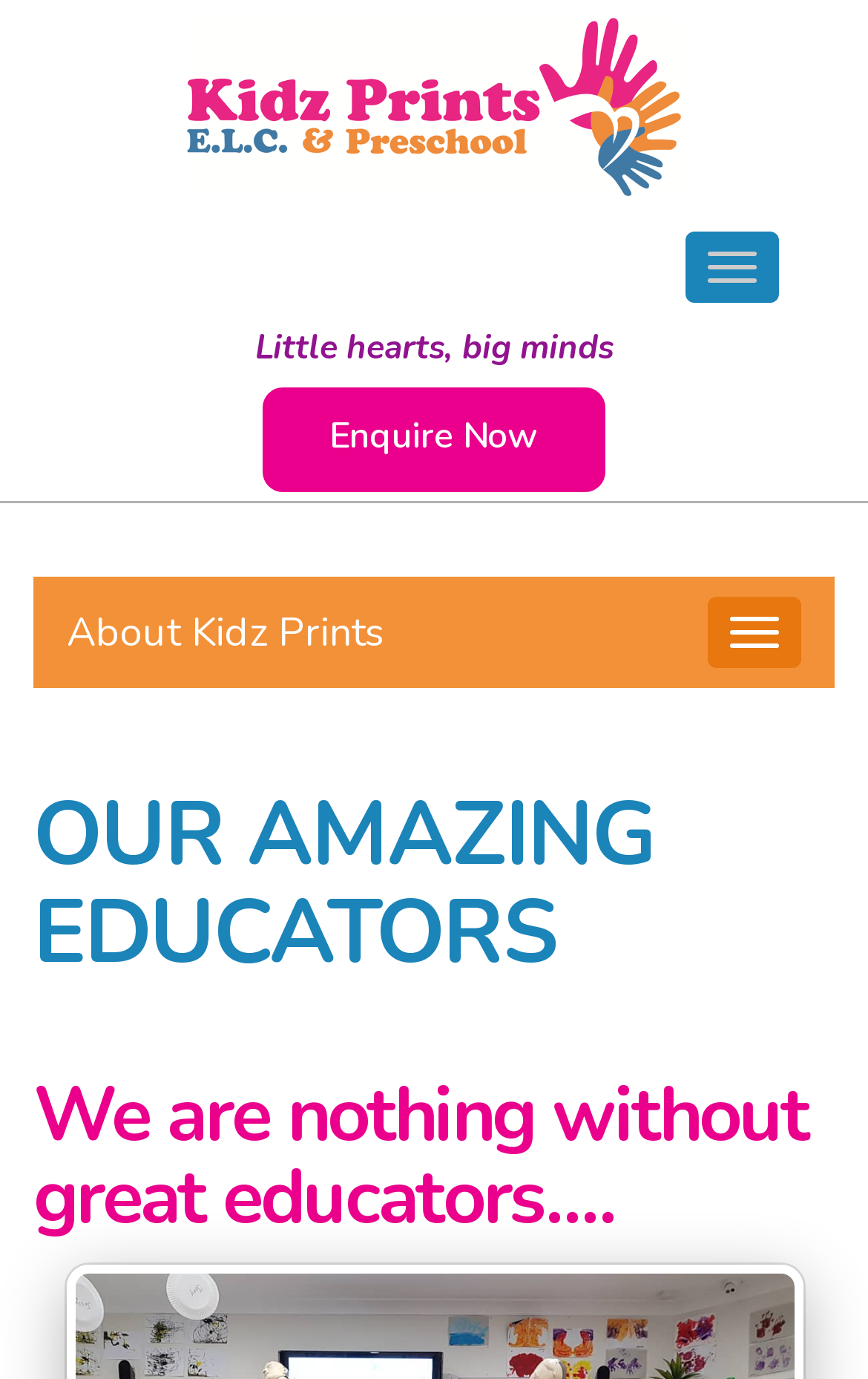How many links are in the main menu?
Answer the question with a thorough and detailed explanation.

I counted the number of link elements under the 'Main menu' element and found two, one with the text 'About Kidz Prints' and another with no text.